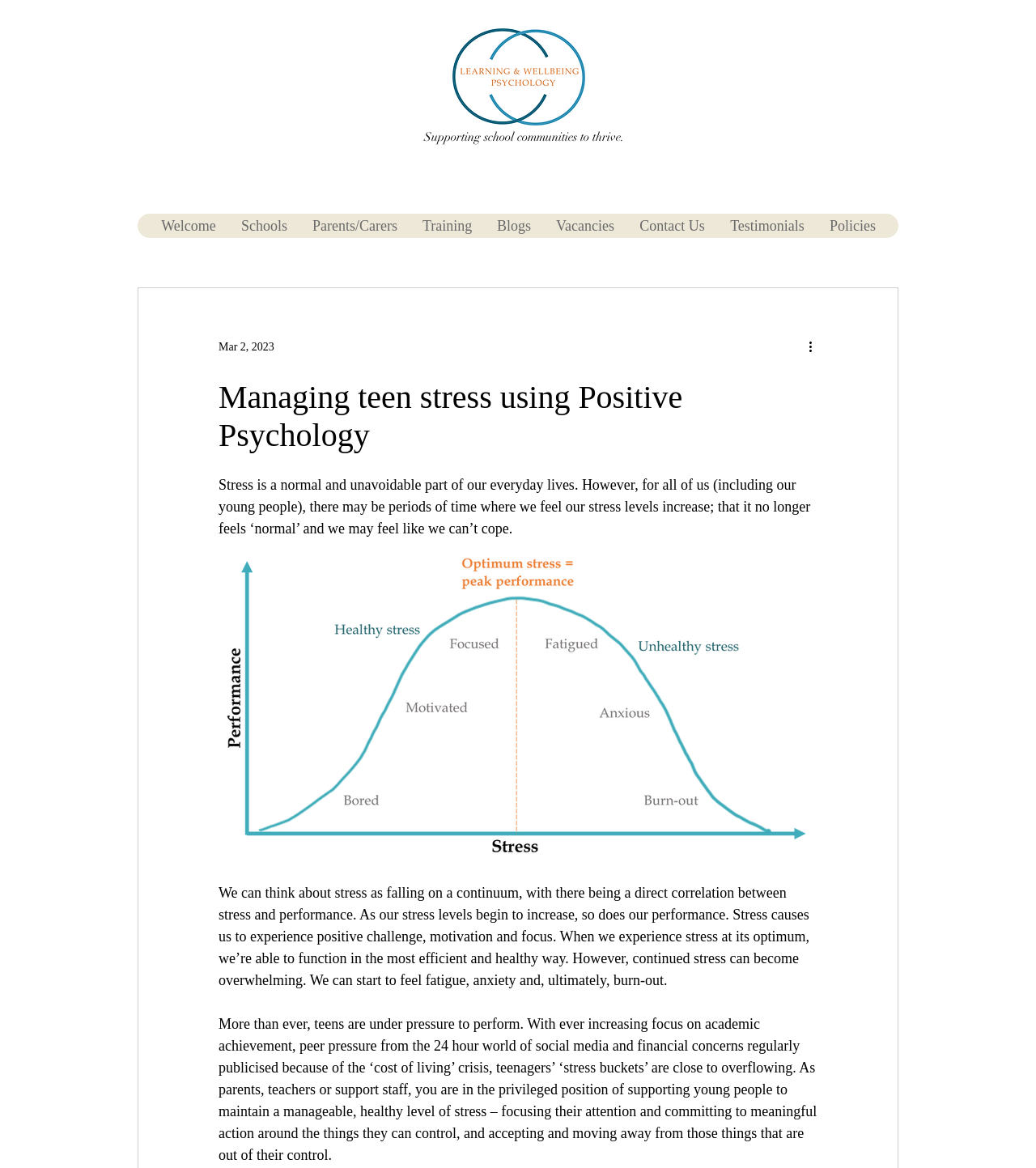Please provide the main heading of the webpage content.

Managing teen stress using Positive Psychology